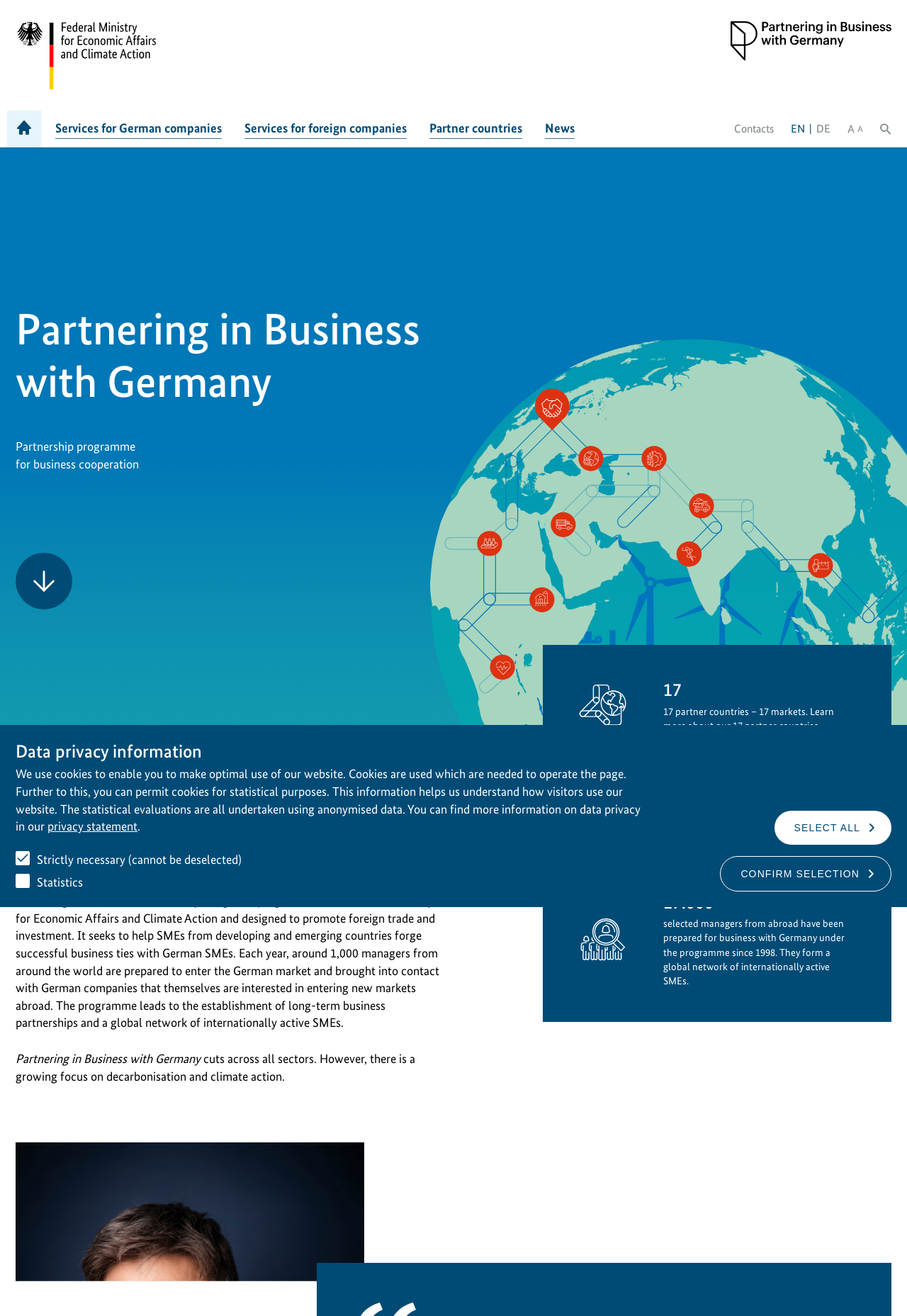Locate the bounding box coordinates of the element to click to perform the following action: 'Read more about vision therapy'. The coordinates should be given as four float values between 0 and 1, in the form of [left, top, right, bottom].

None